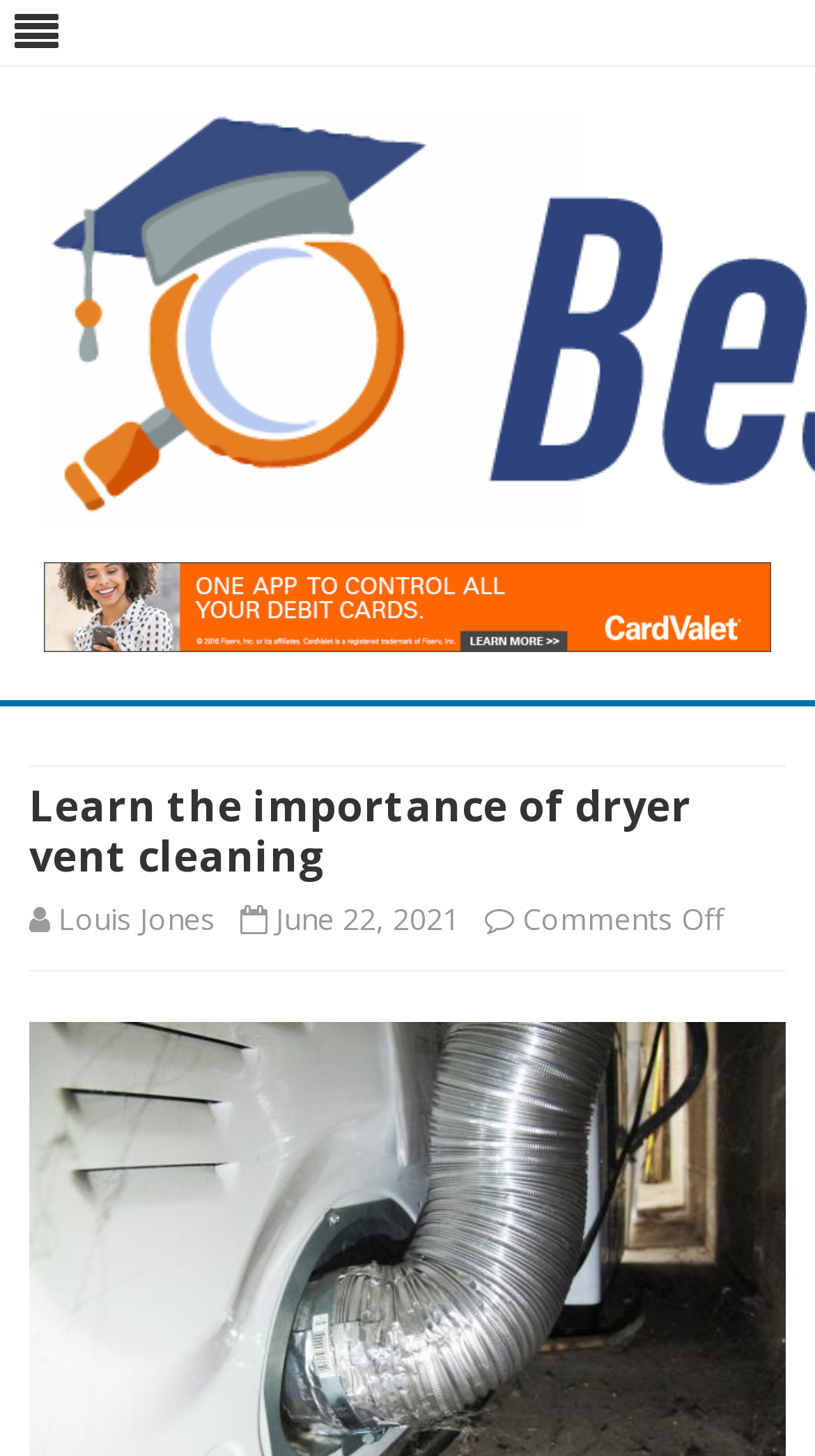What is the text of the webpage's headline?

Best Alma Mater